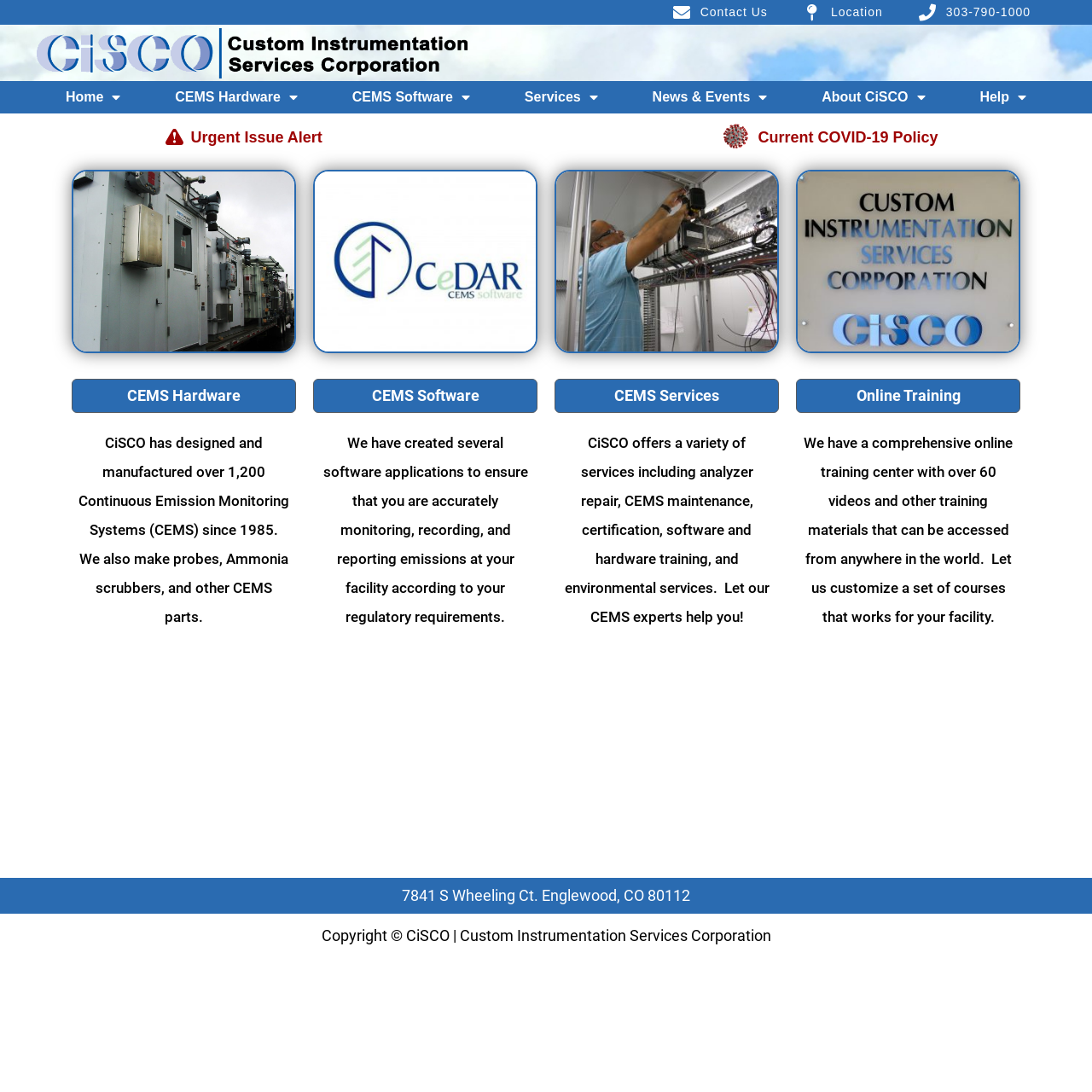How many CEMS systems has CiSCO designed and manufactured?
Please provide a detailed and thorough answer to the question.

I found the information on the webpage that CiSCO has designed and manufactured over 1,200 Continuous Emission Monitoring Systems (CEMS) since 1985.